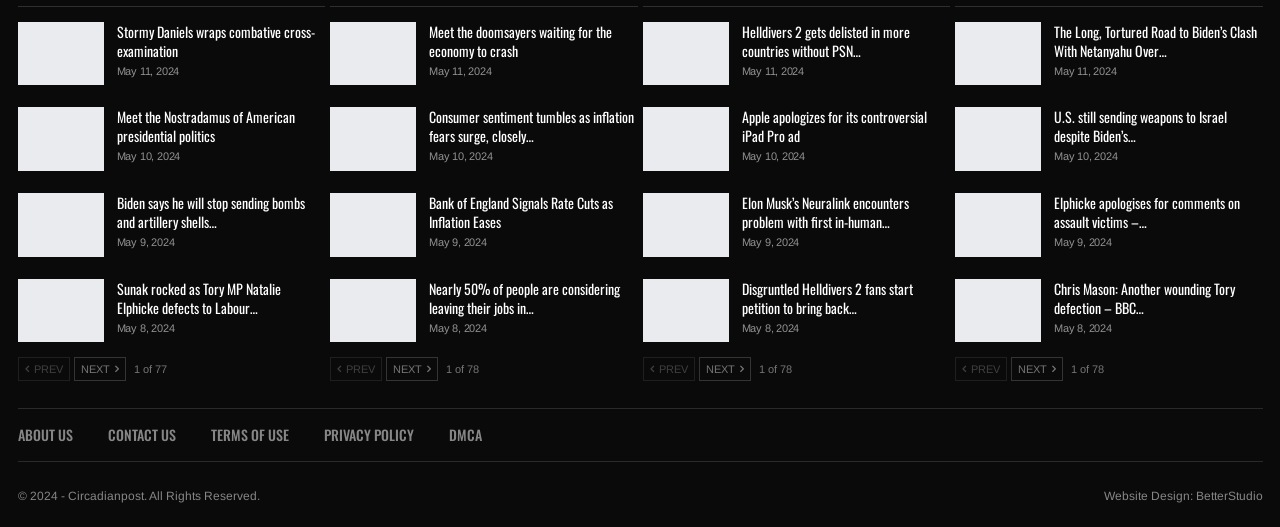Locate the bounding box coordinates of the element I should click to achieve the following instruction: "Click on the 'Meet the Nostradamus of American presidential politics' link".

[0.091, 0.202, 0.23, 0.278]